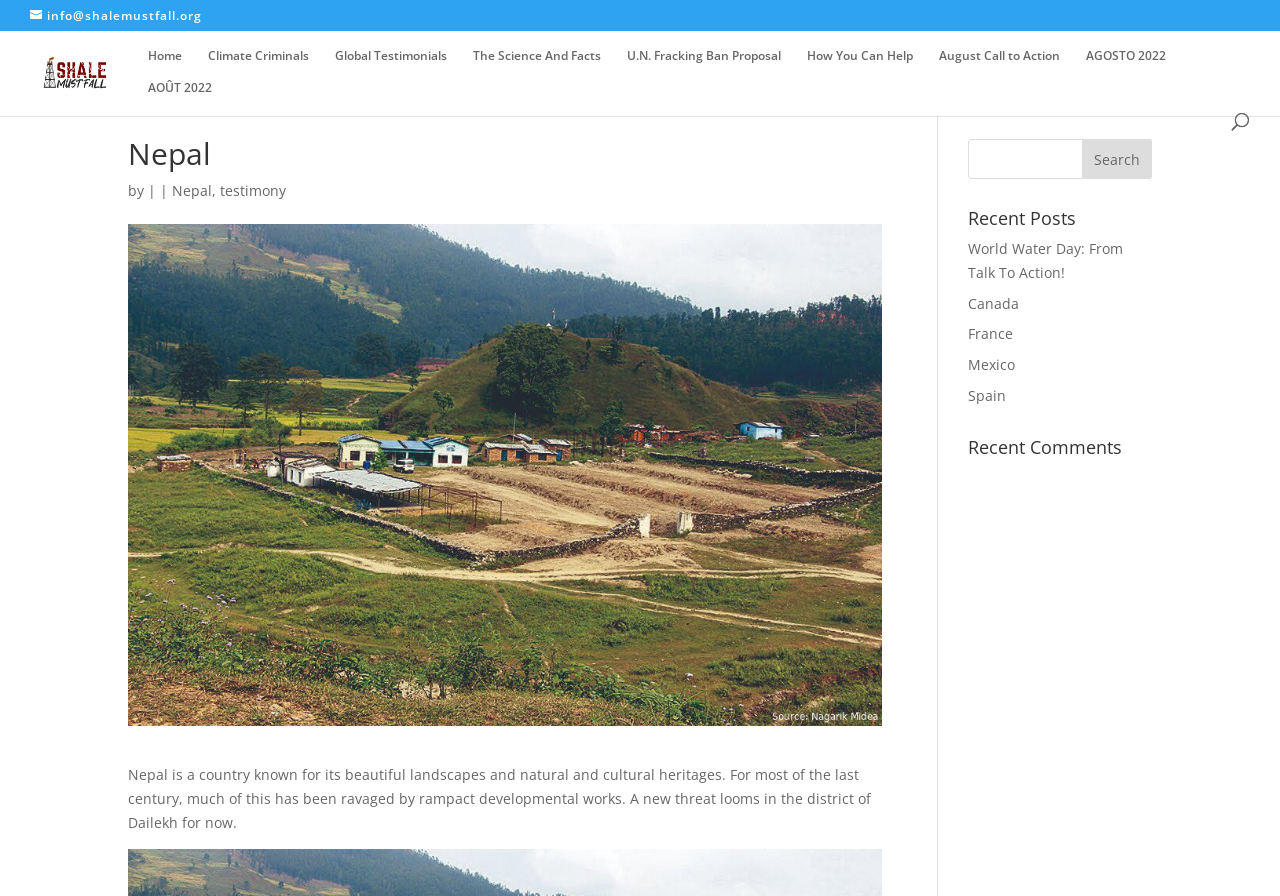Please find the bounding box coordinates of the clickable region needed to complete the following instruction: "Search for a keyword". The bounding box coordinates must consist of four float numbers between 0 and 1, i.e., [left, top, right, bottom].

[0.756, 0.155, 0.9, 0.2]